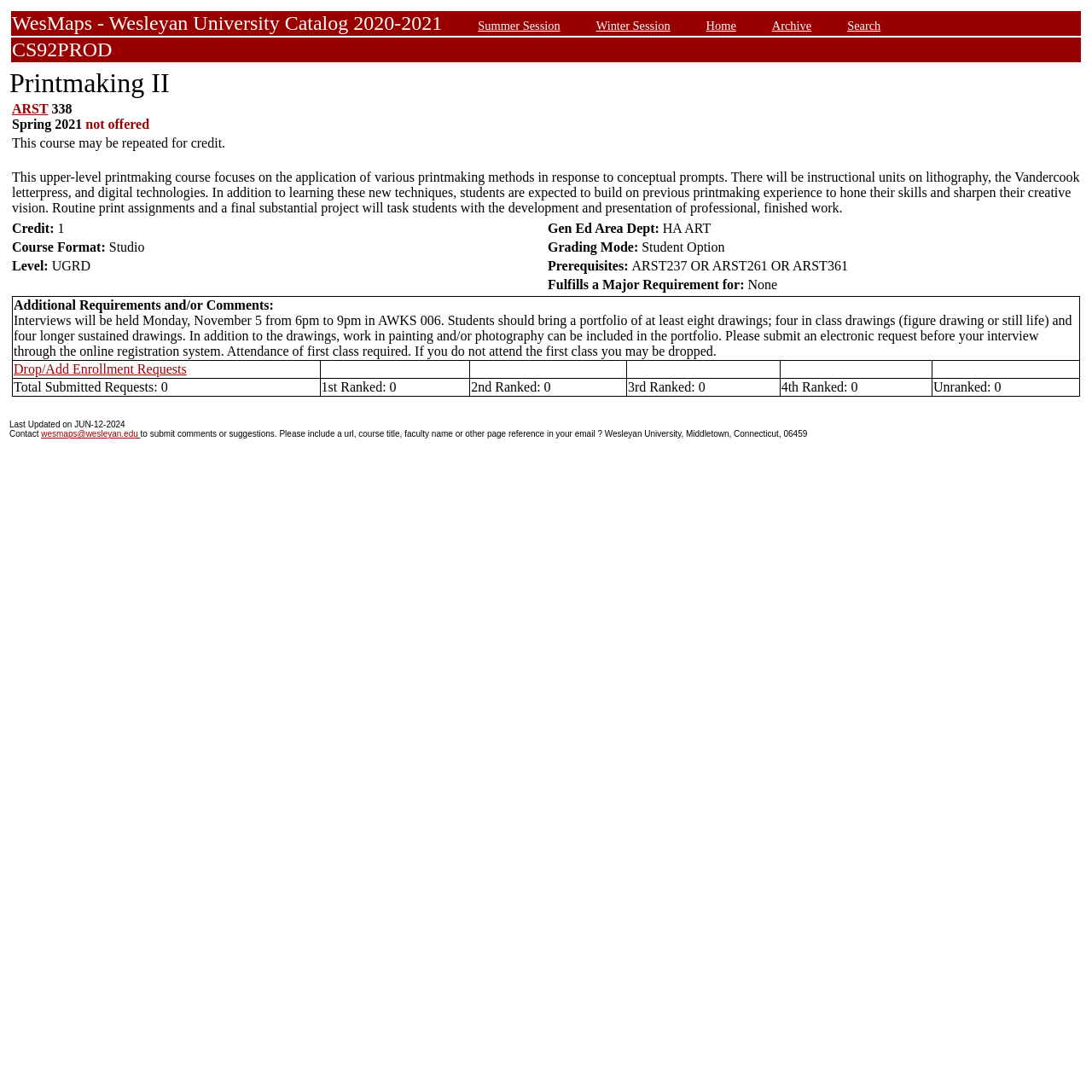Identify the bounding box coordinates of the area that should be clicked in order to complete the given instruction: "Click on ARST". The bounding box coordinates should be four float numbers between 0 and 1, i.e., [left, top, right, bottom].

[0.011, 0.093, 0.044, 0.106]